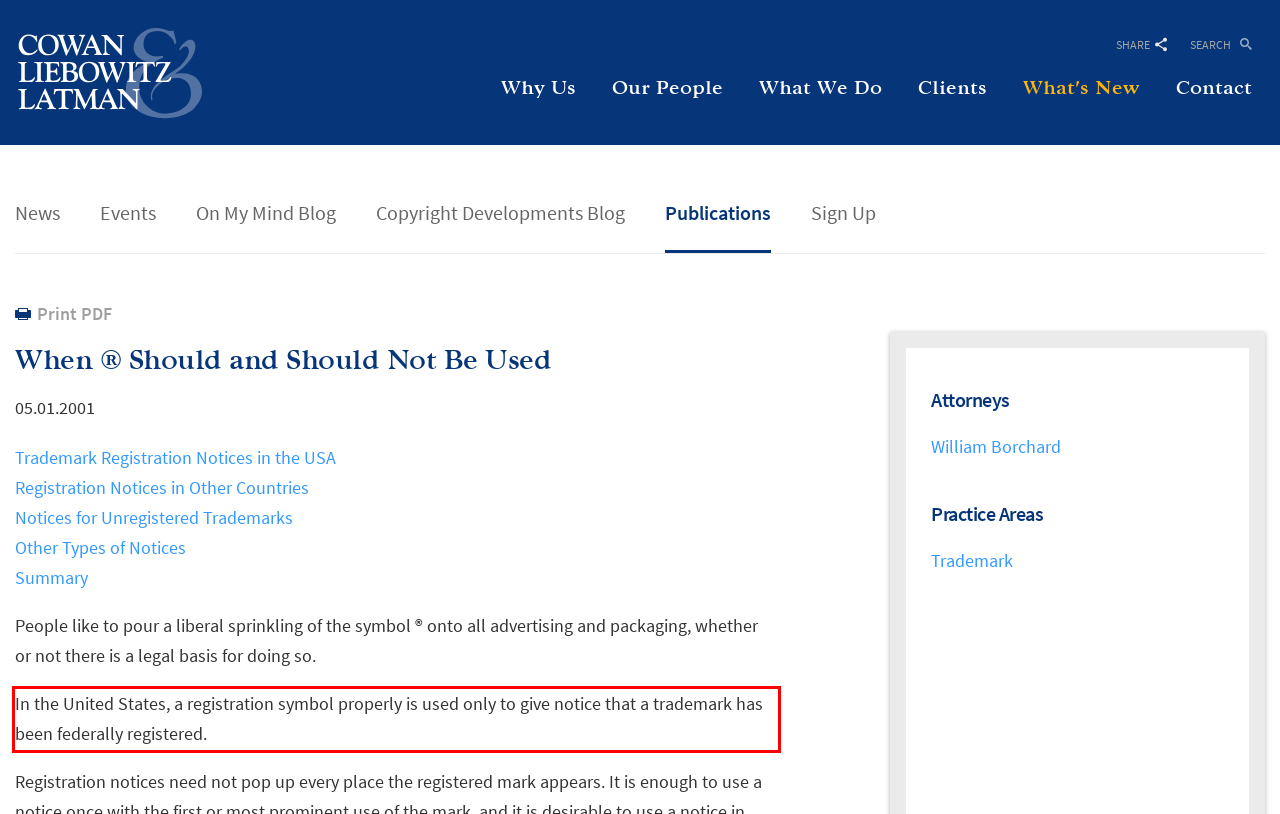Analyze the screenshot of a webpage where a red rectangle is bounding a UI element. Extract and generate the text content within this red bounding box.

In the United States, a registration symbol properly is used only to give notice that a trademark has been federally registered.